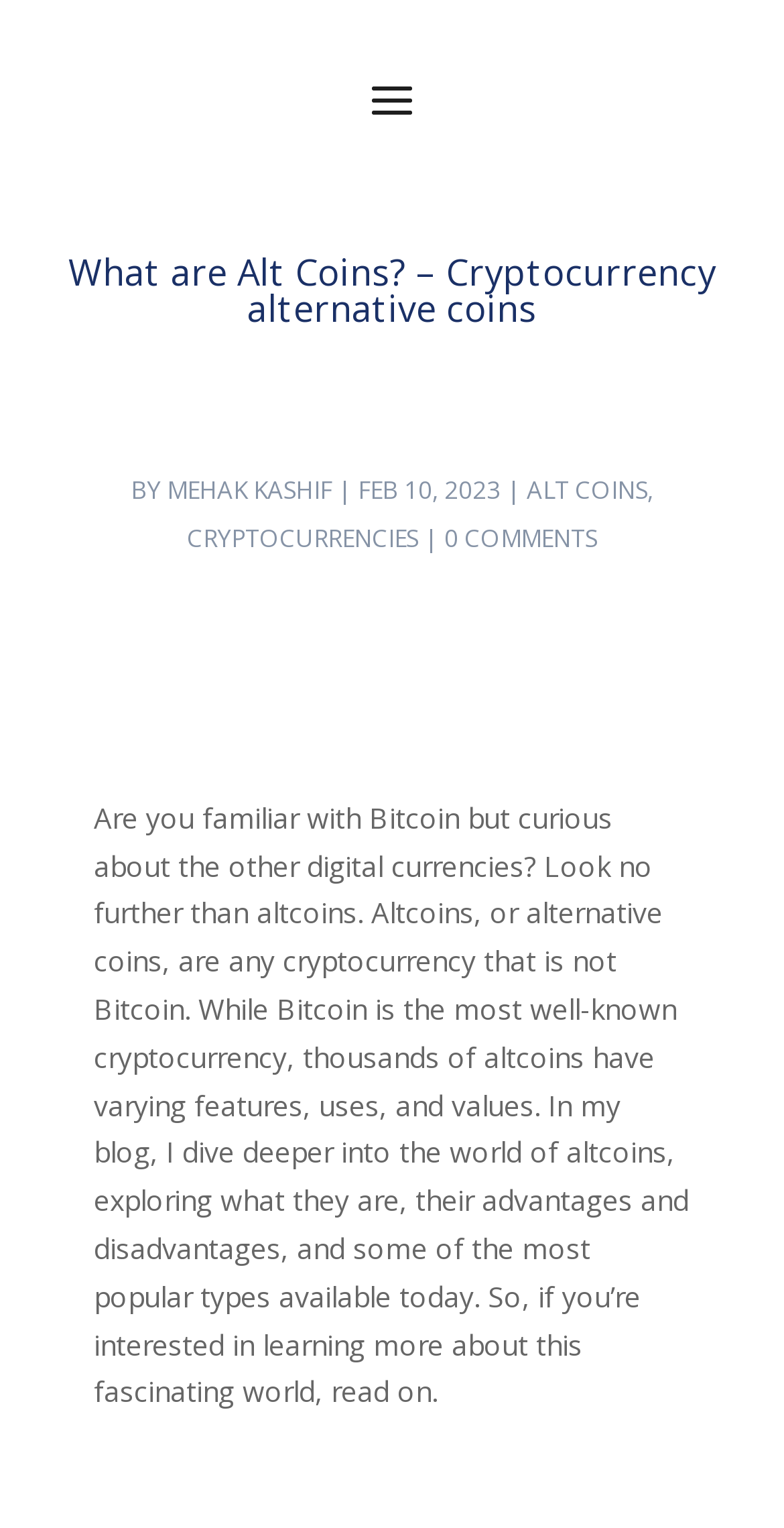Provide the bounding box coordinates for the UI element that is described as: "Filtration".

None